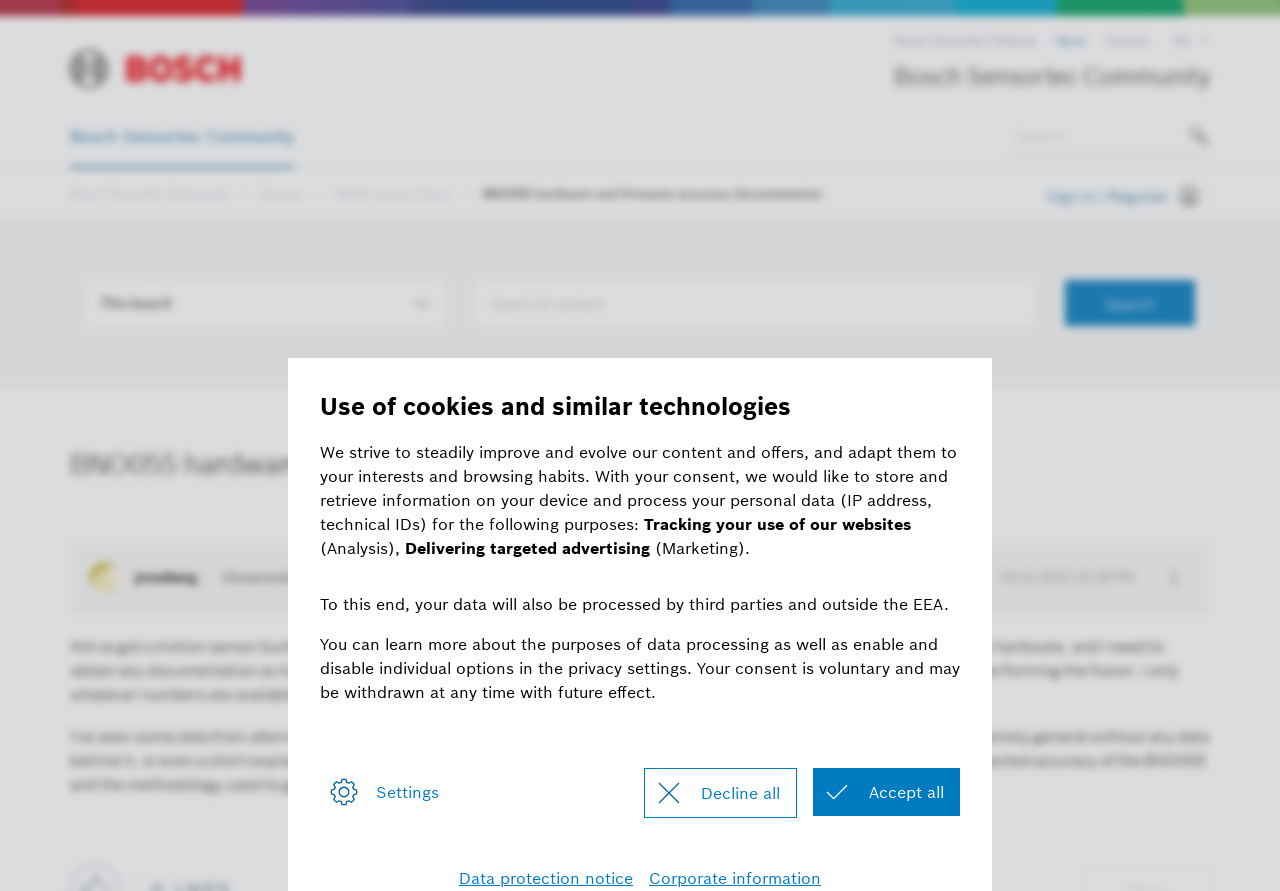Please specify the bounding box coordinates of the clickable region to carry out the following instruction: "Search for something". The coordinates should be four float numbers between 0 and 1, in the format [left, top, right, bottom].

[0.793, 0.141, 0.832, 0.164]